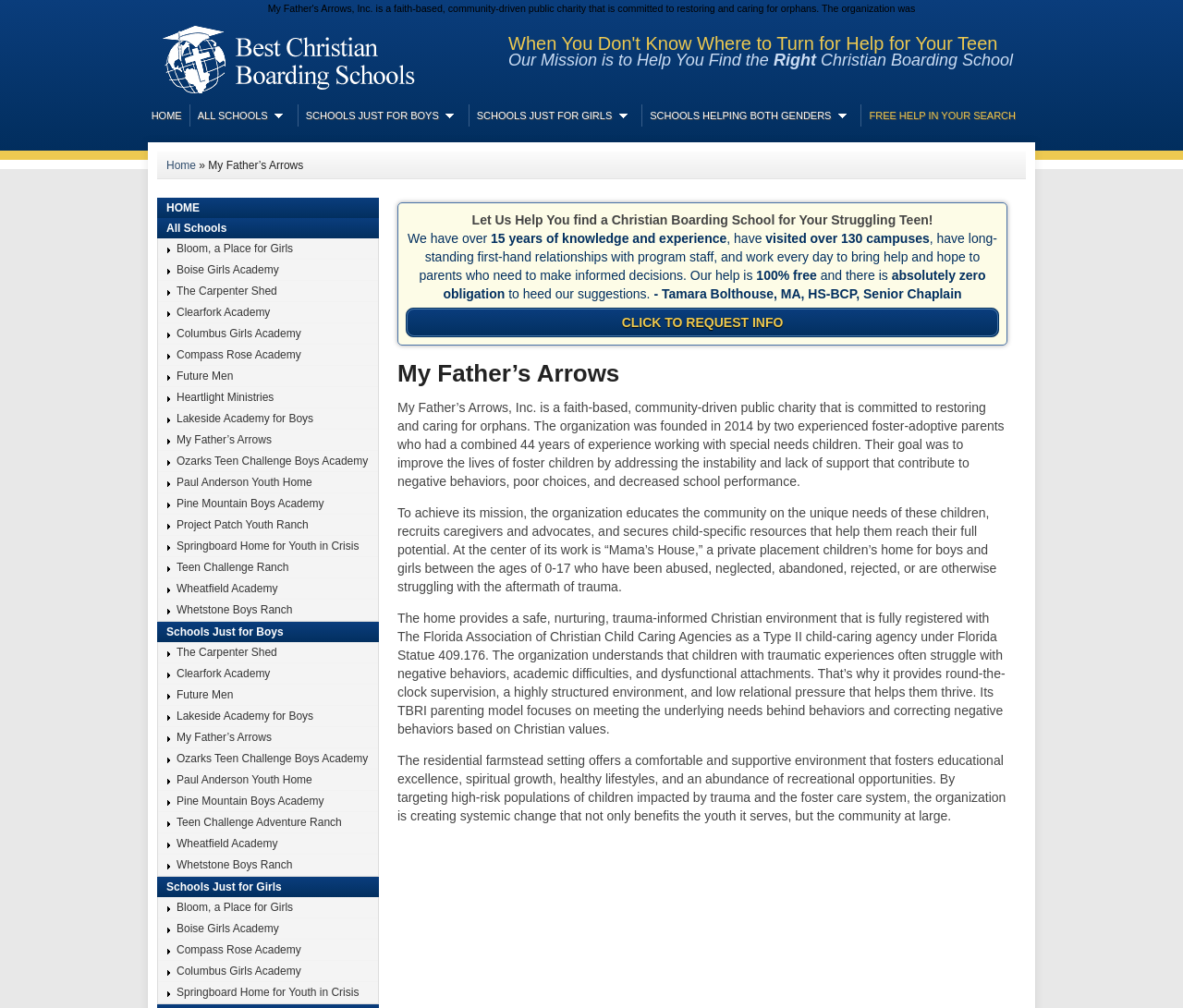Can you show the bounding box coordinates of the region to click on to complete the task described in the instruction: "Visit Bloom, a Place for Girls"?

[0.134, 0.236, 0.32, 0.257]